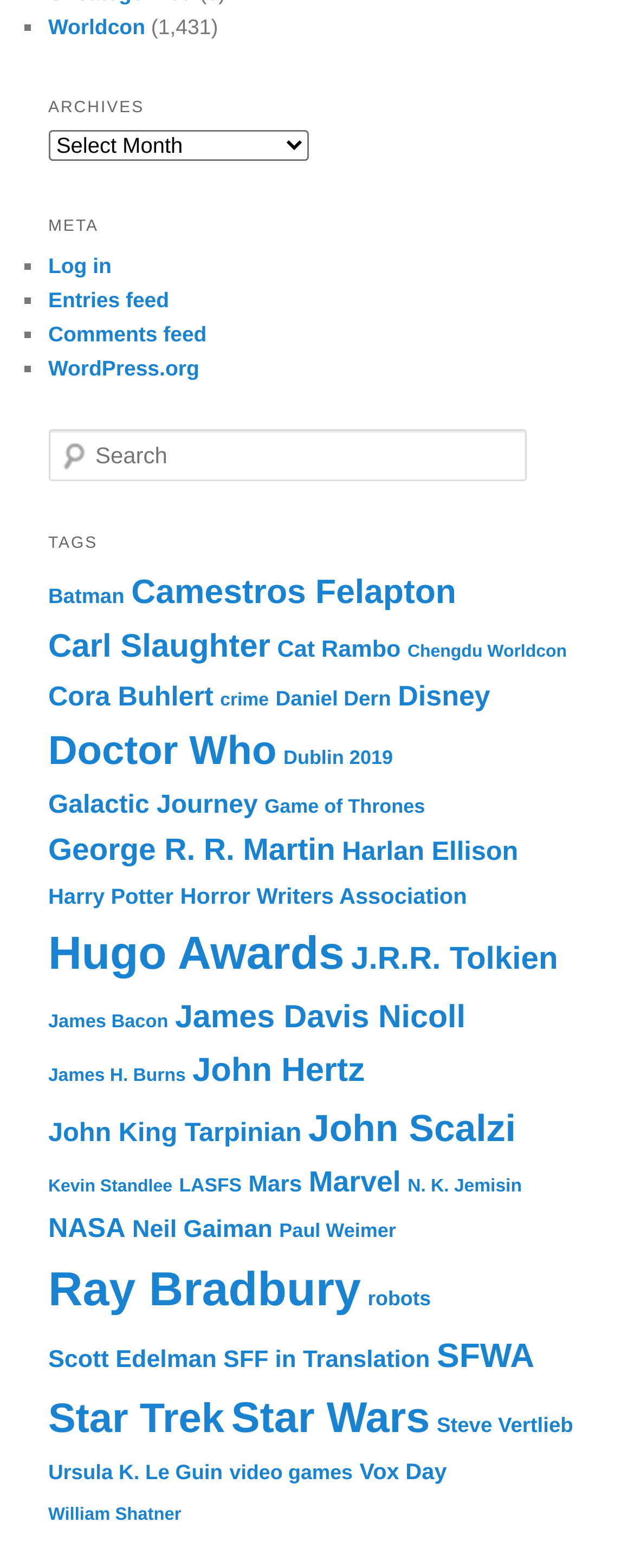Provide a one-word or short-phrase response to the question:
What is the first link in the ARCHIVES section?

Worldcon